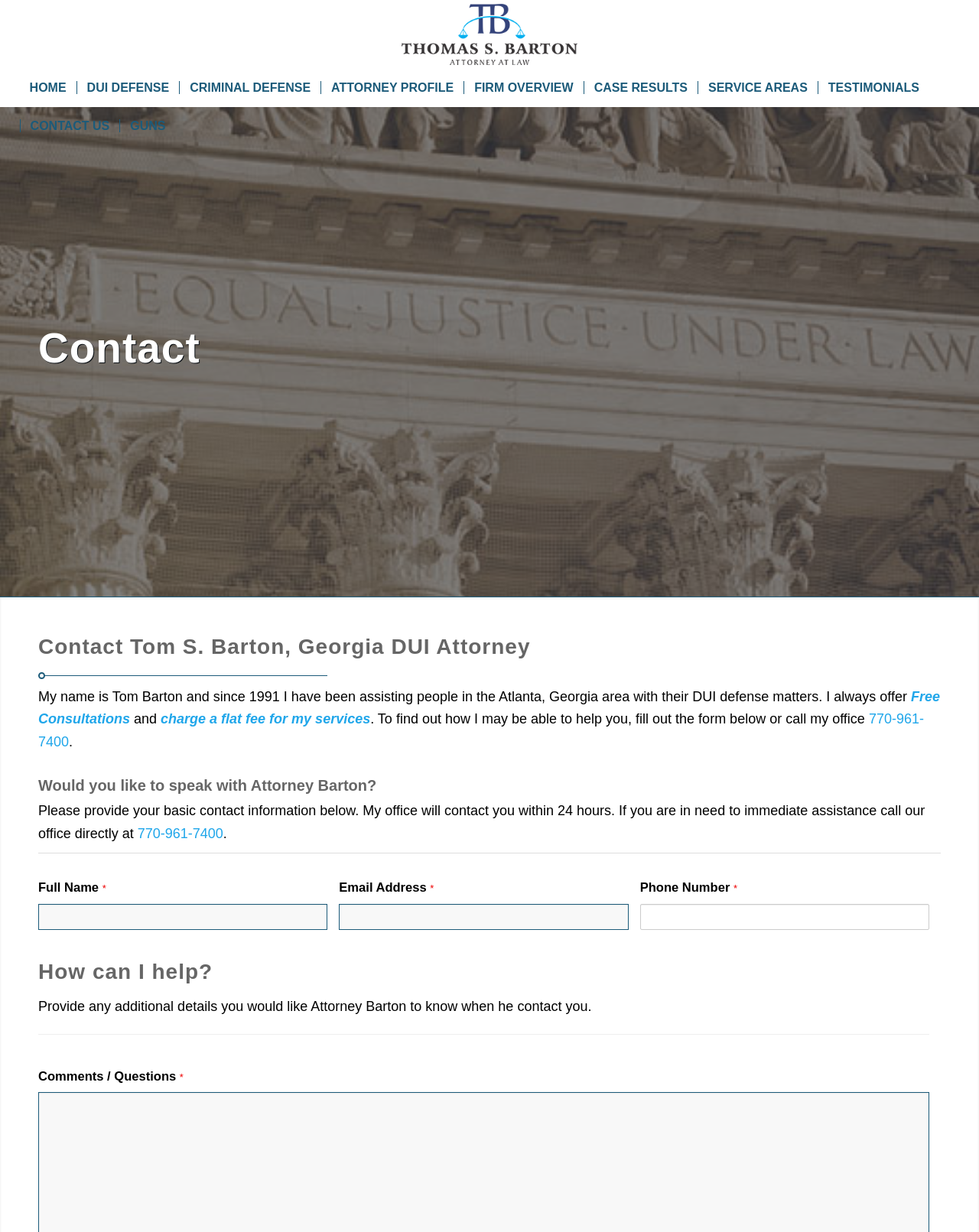What is the location of Attorney Barton's practice?
Identify the answer in the screenshot and reply with a single word or phrase.

Atlanta, Georgia